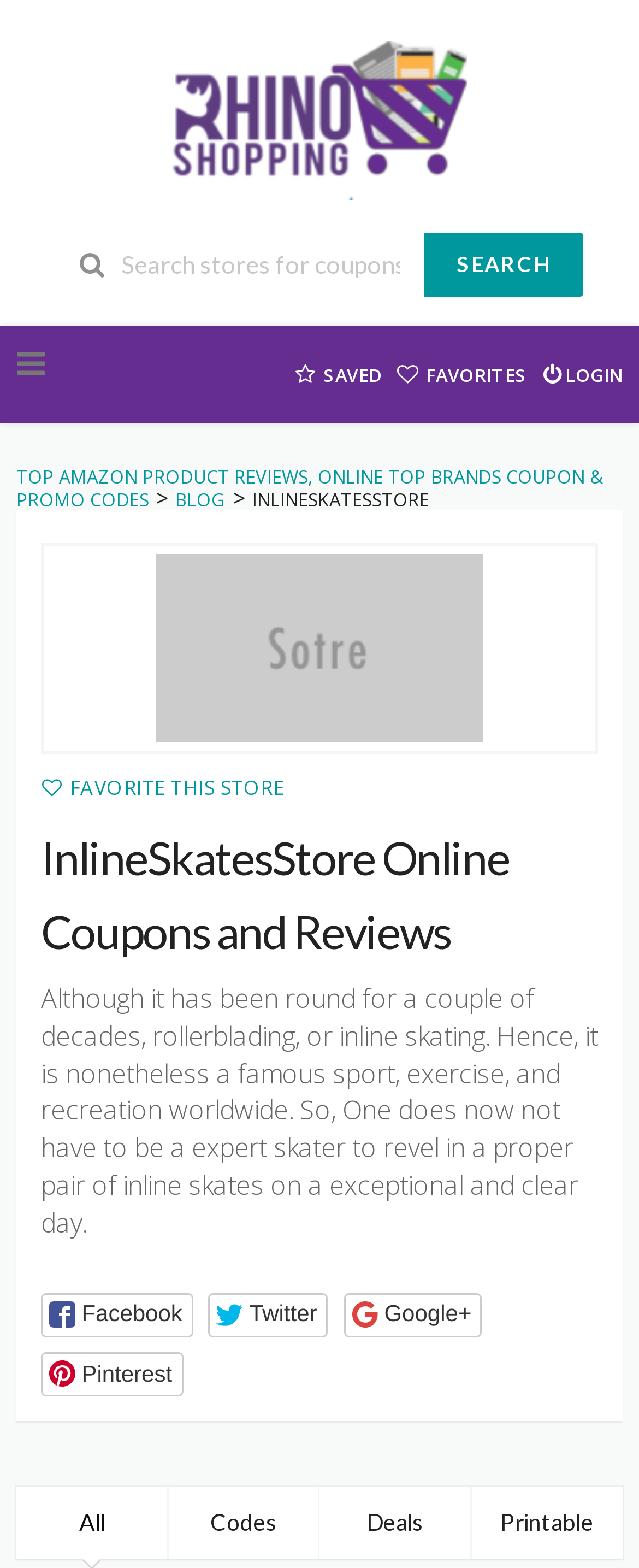Locate the bounding box coordinates of the element's region that should be clicked to carry out the following instruction: "Search for coupons and deals". The coordinates need to be four float numbers between 0 and 1, i.e., [left, top, right, bottom].

[0.087, 0.148, 0.664, 0.189]